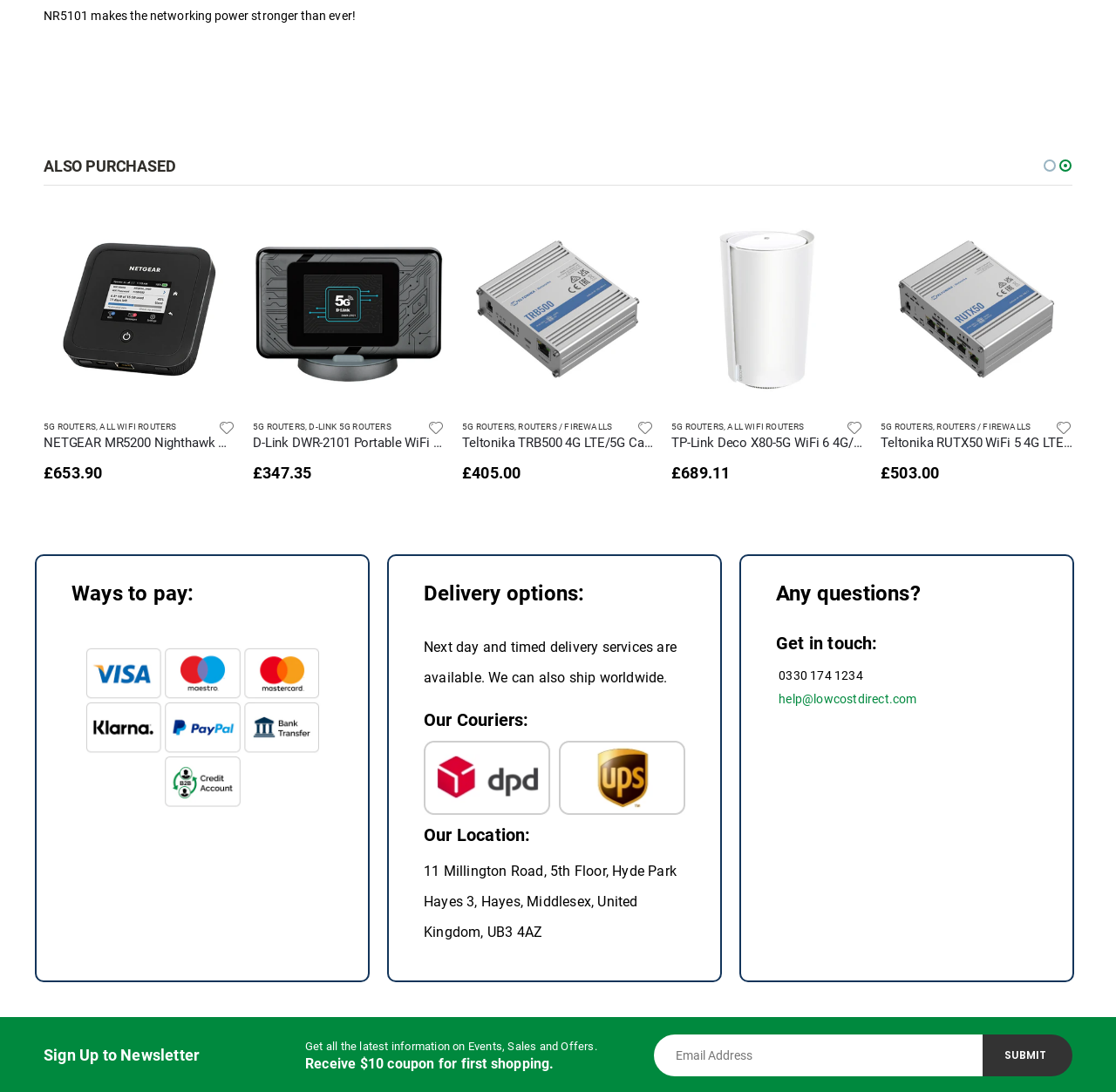Please locate the bounding box coordinates for the element that should be clicked to achieve the following instruction: "Click the 'TP-Link Deco X80-5G WiFi 6 4G/5G Mesh Router' link". Ensure the coordinates are given as four float numbers between 0 and 1, i.e., [left, top, right, bottom].

[0.039, 0.196, 0.211, 0.371]